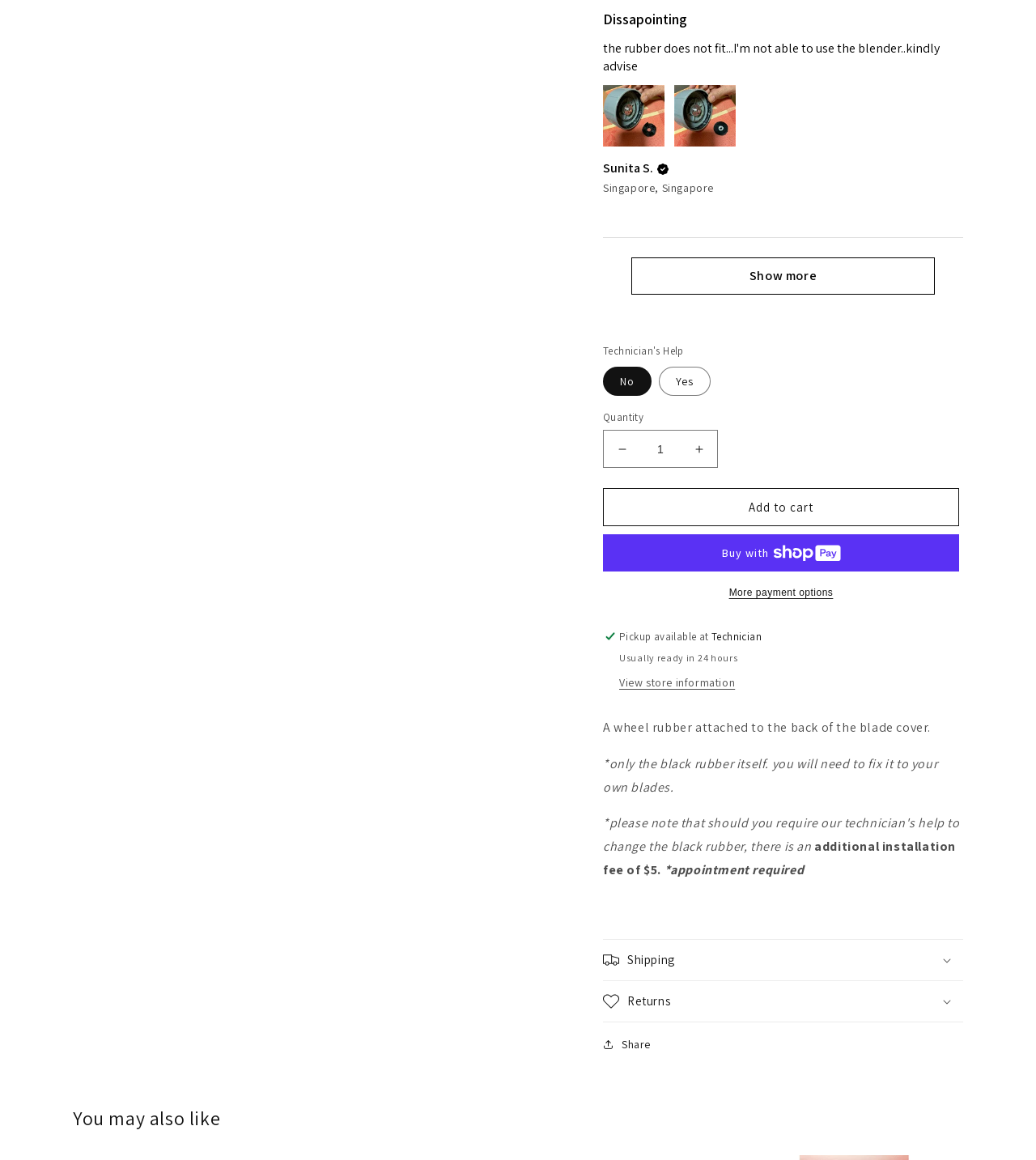Please specify the bounding box coordinates of the clickable section necessary to execute the following command: "Enter text in the first input field".

None